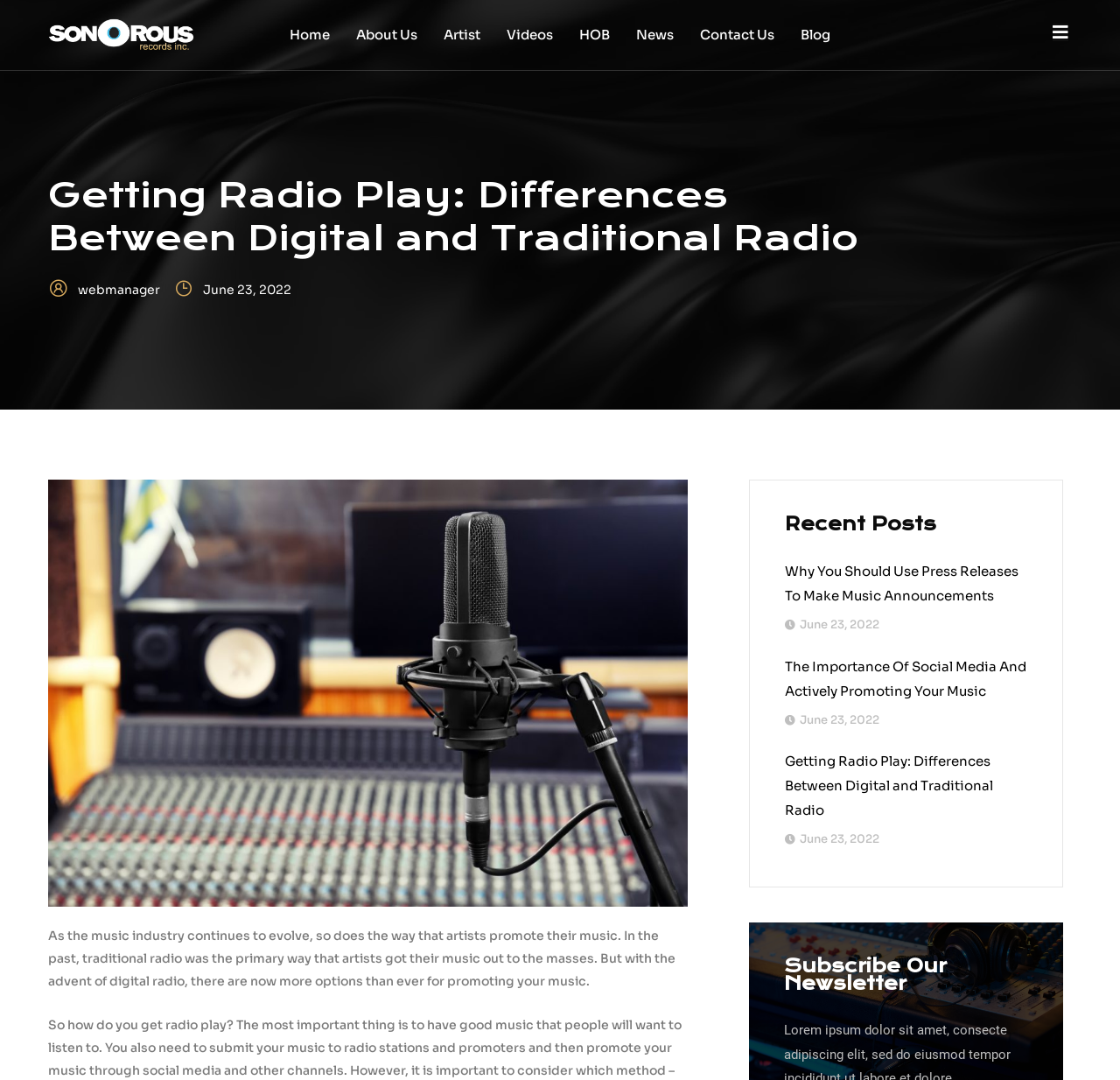Locate the coordinates of the bounding box for the clickable region that fulfills this instruction: "Go to the About Us page".

[0.306, 0.008, 0.384, 0.057]